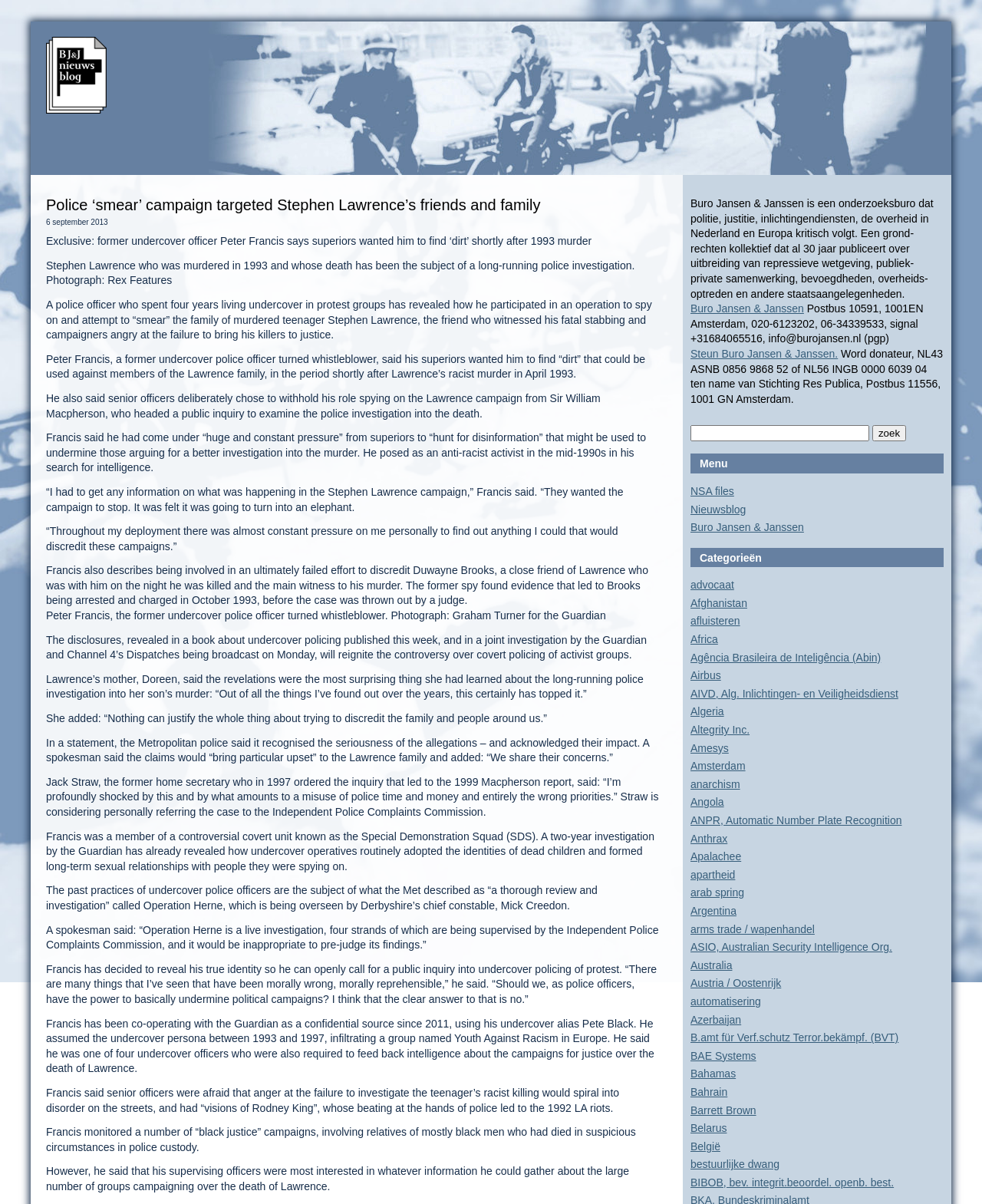What is the purpose of the textbox?
From the screenshot, supply a one-word or short-phrase answer.

Search